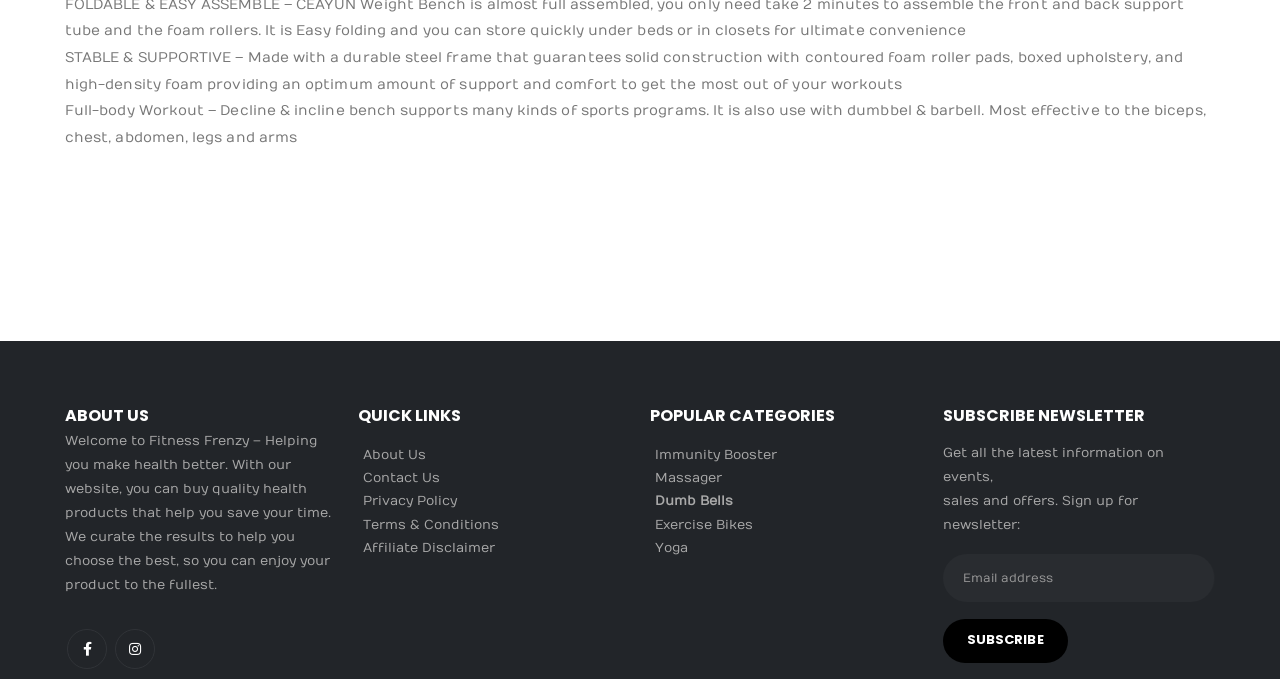Utilize the information from the image to answer the question in detail:
What types of exercises can be done on the product?

The product description mentions 'Full-body Workout – Decline & incline bench supports many kinds of sports programs.' which indicates that the product can be used for a full-body workout.